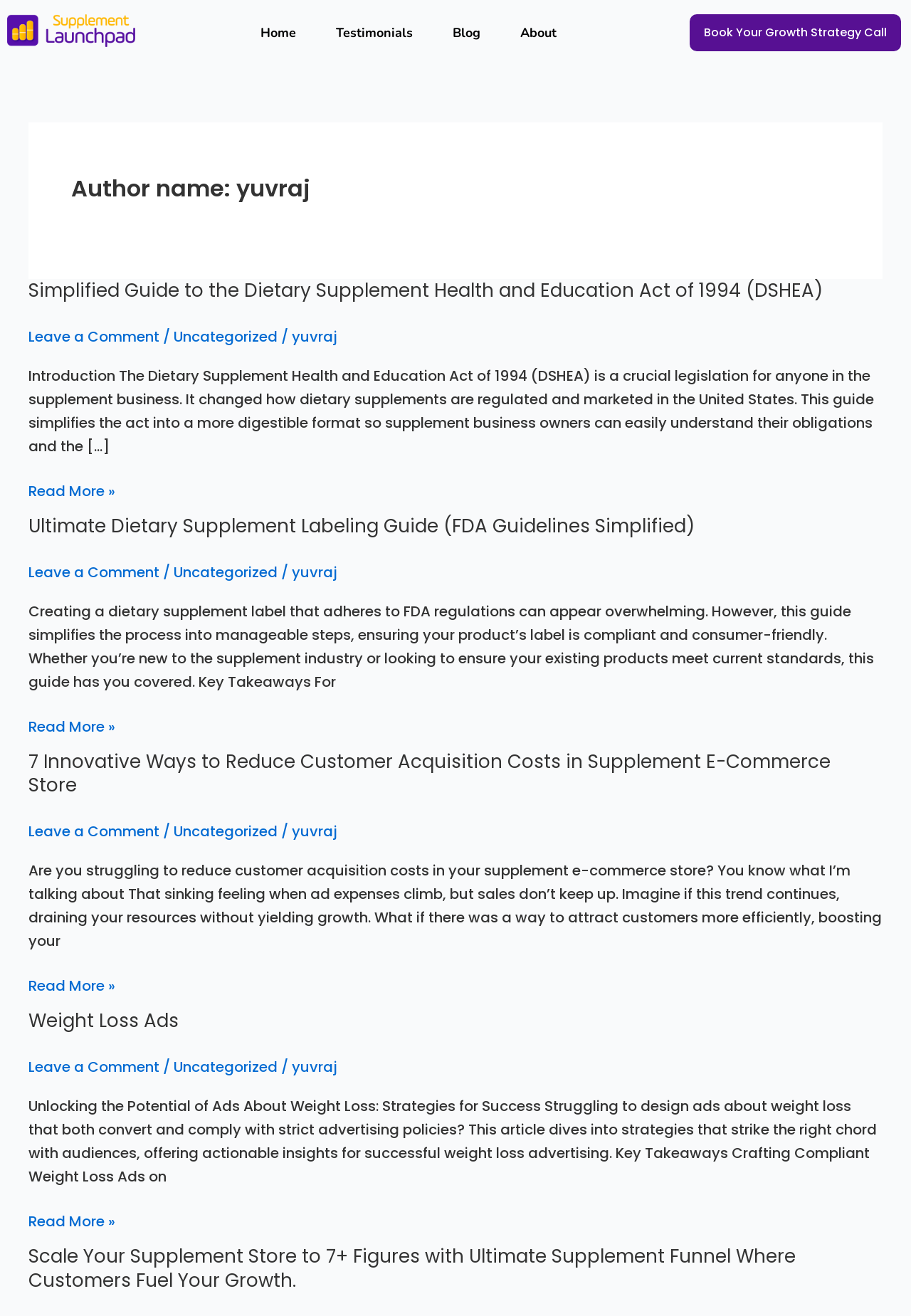Find the bounding box coordinates of the clickable region needed to perform the following instruction: "Read more about 'Weight Loss Ads'". The coordinates should be provided as four float numbers between 0 and 1, i.e., [left, top, right, bottom].

[0.031, 0.741, 0.127, 0.758]